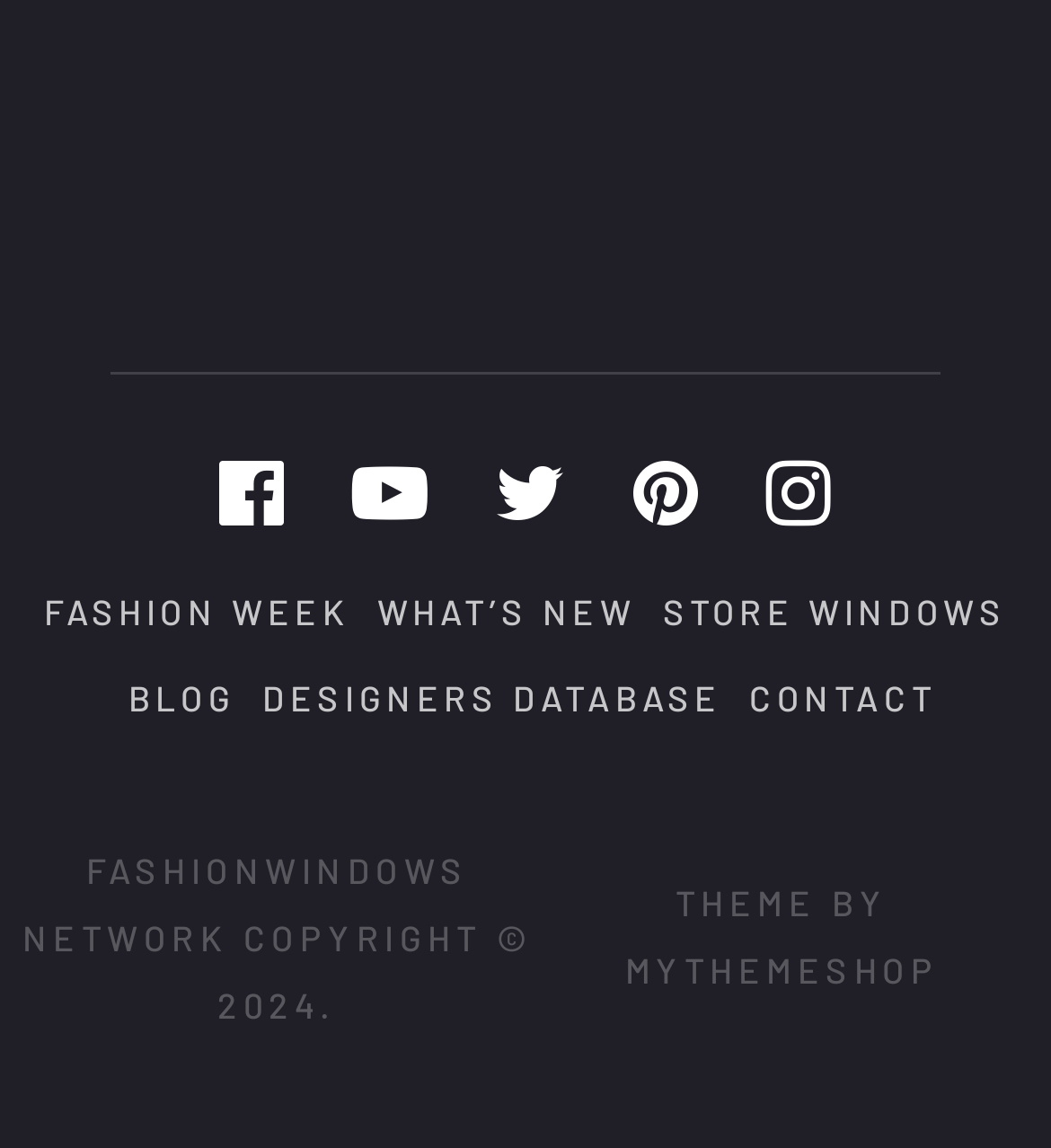What is the purpose of the 'CONTACT' link?
Please provide a single word or phrase in response based on the screenshot.

Contact information